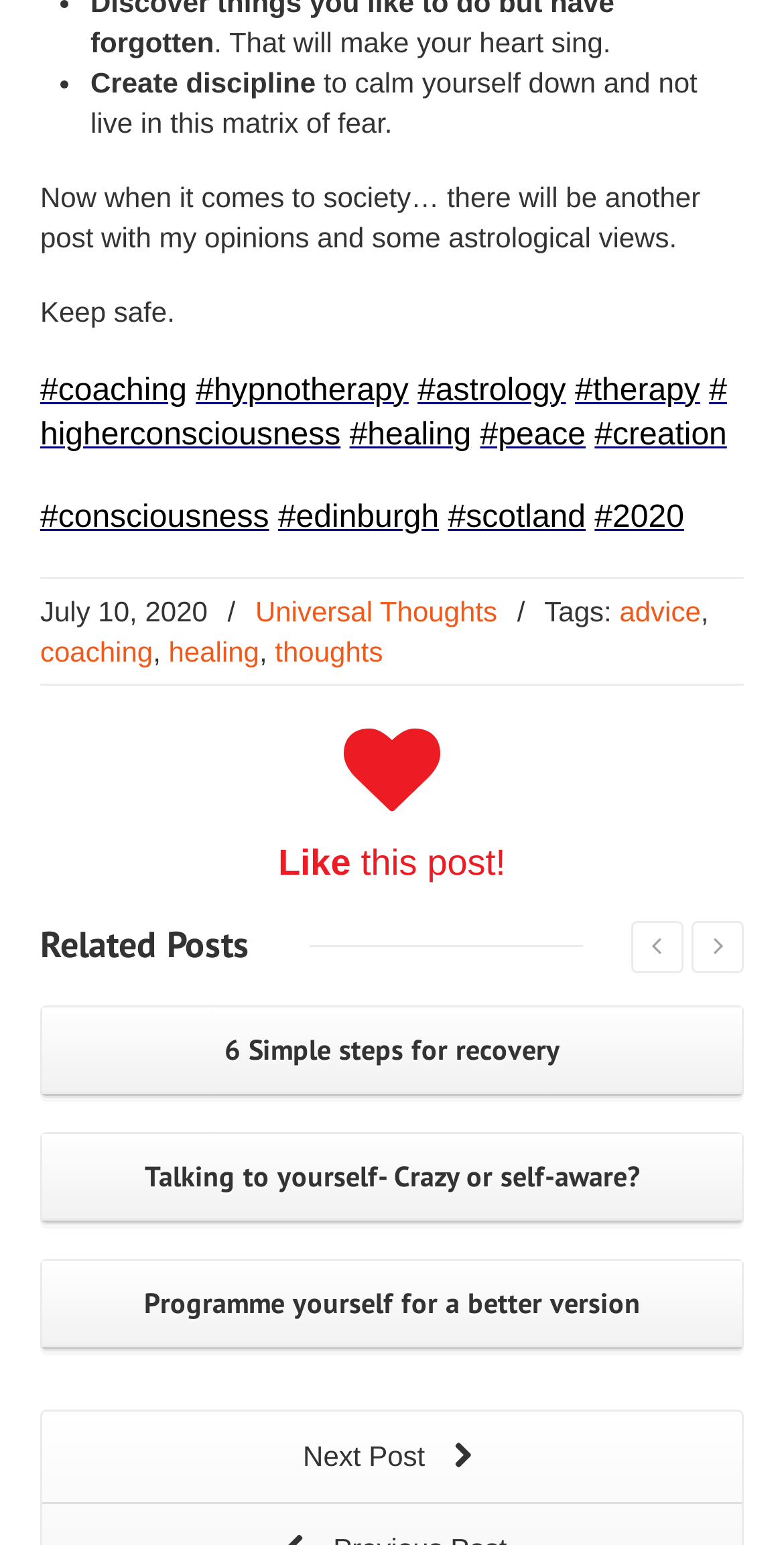Highlight the bounding box coordinates of the element you need to click to perform the following instruction: "View the '6 Simple steps for recovery' related post."

[0.054, 0.652, 0.946, 0.708]